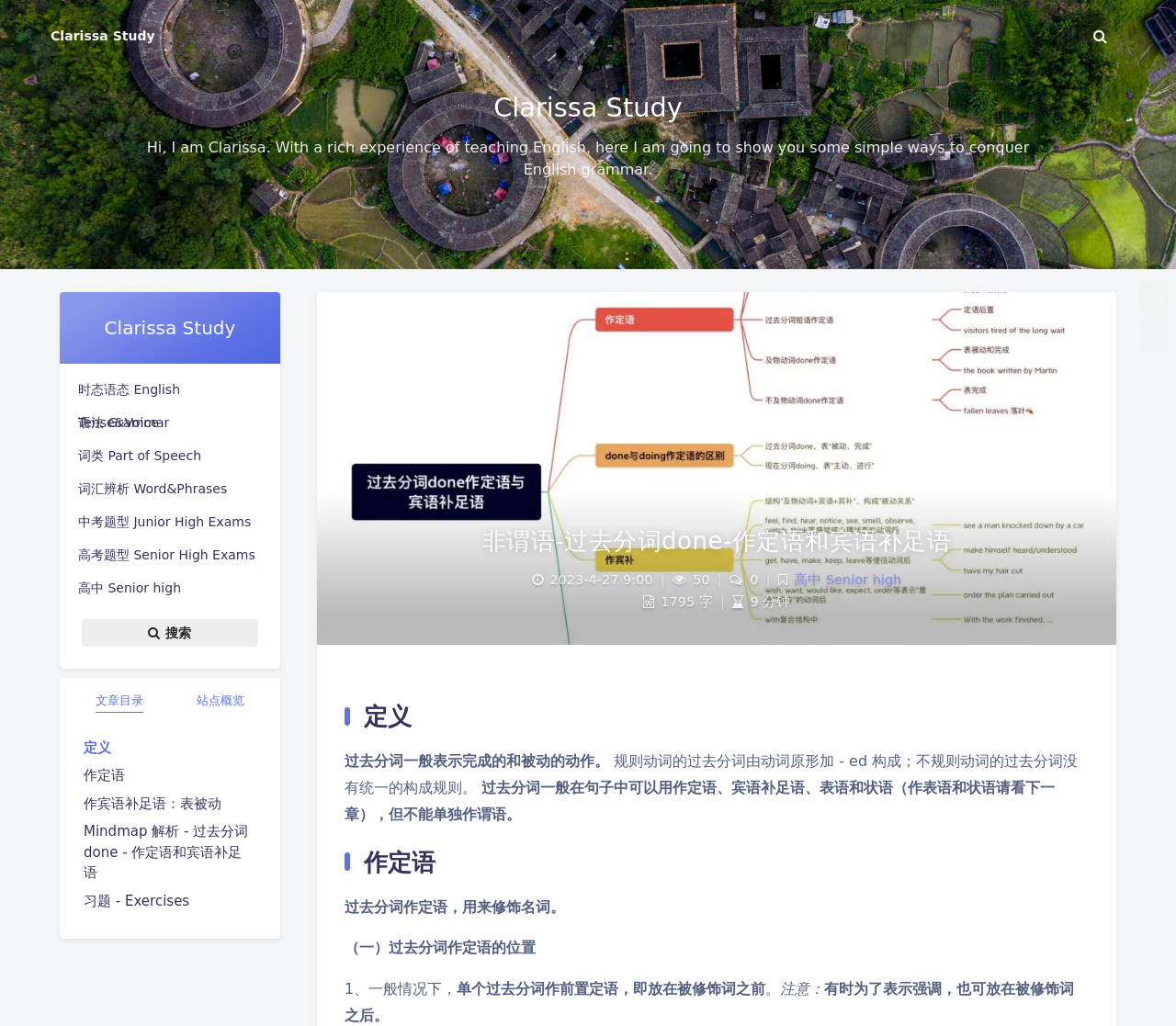Construct a thorough caption encompassing all aspects of the webpage.

This webpage is a study resource for English grammar, specifically focusing on the past participle. At the top, there is a link to "Clarissa Study" and a brief introduction to the author, Clarissa, who has experience teaching English. Below this, there are several hidden buttons for font style and shadow options.

On the left side, there is a menu with links to different grammar topics, including English tense and voice, grammar, parts of speech, and exam questions. There is also a search button with a text box.

The main content area is divided into two sections. The top section has a tab list with options for article catalog and site overview. Below this, there is a tab panel with links to different articles, including one on the definition of past participle, its usage as an attribute and complement, and exercises.

The main article content is in the right section, with a header image and a title "非谓语-过去分词done-作定语和宾语补足语" (Non-finite verb - Past participle done - As an attribute and complement). Below this, there is information on the publication and editing dates, as well as the number of words and estimated reading time.

The article itself is divided into sections, with headings "定义" (Definition), "作定语" (As an attribute), and others. The content includes explanations and examples of the past participle, its usage, and grammatical rules.

At the bottom of the page, there are links to WeChat and an option to copy the link.